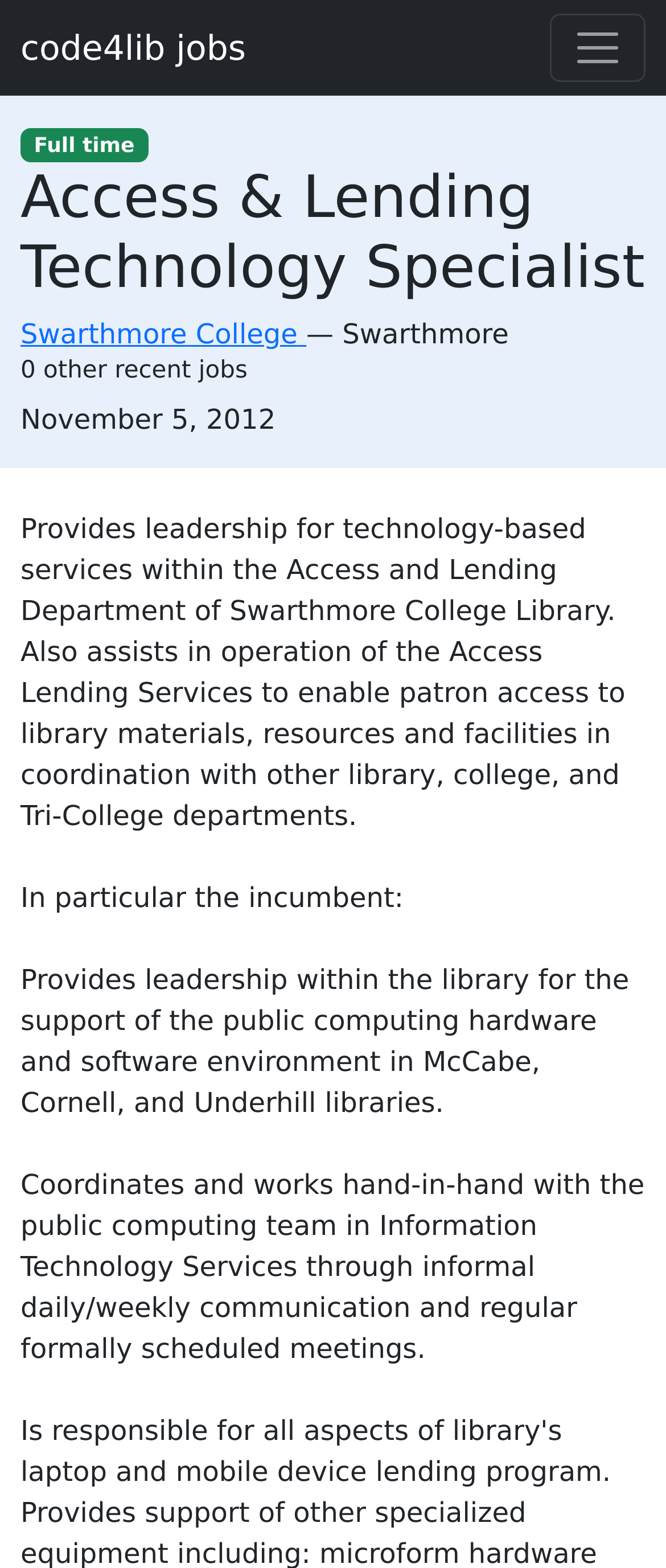Using the webpage screenshot, locate the HTML element that fits the following description and provide its bounding box: "parent_node: code4lib jobs aria-label="Toggle navigation"".

[0.826, 0.009, 0.969, 0.052]